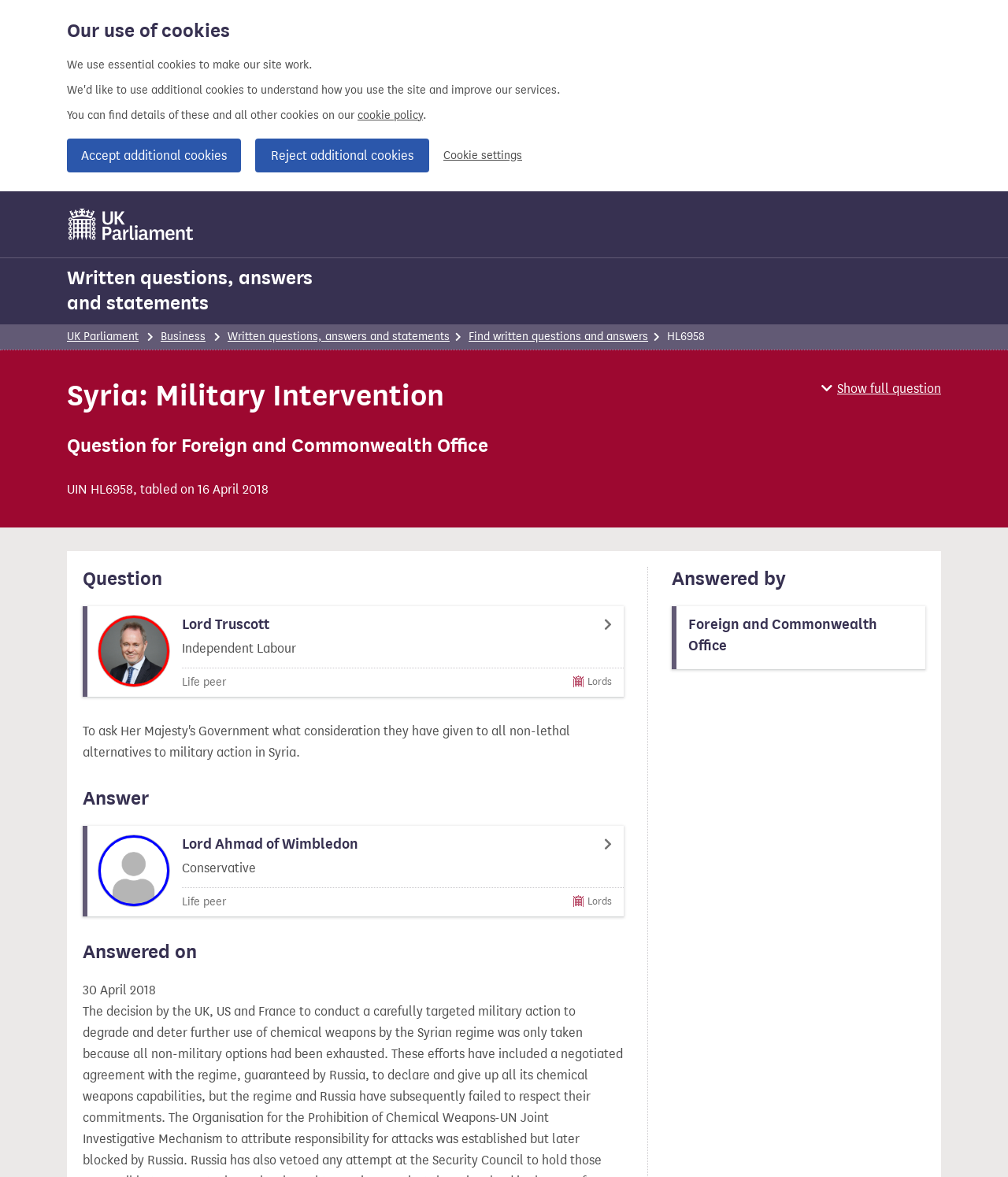Can you specify the bounding box coordinates of the area that needs to be clicked to fulfill the following instruction: "View answer details"?

[0.082, 0.668, 0.485, 0.689]